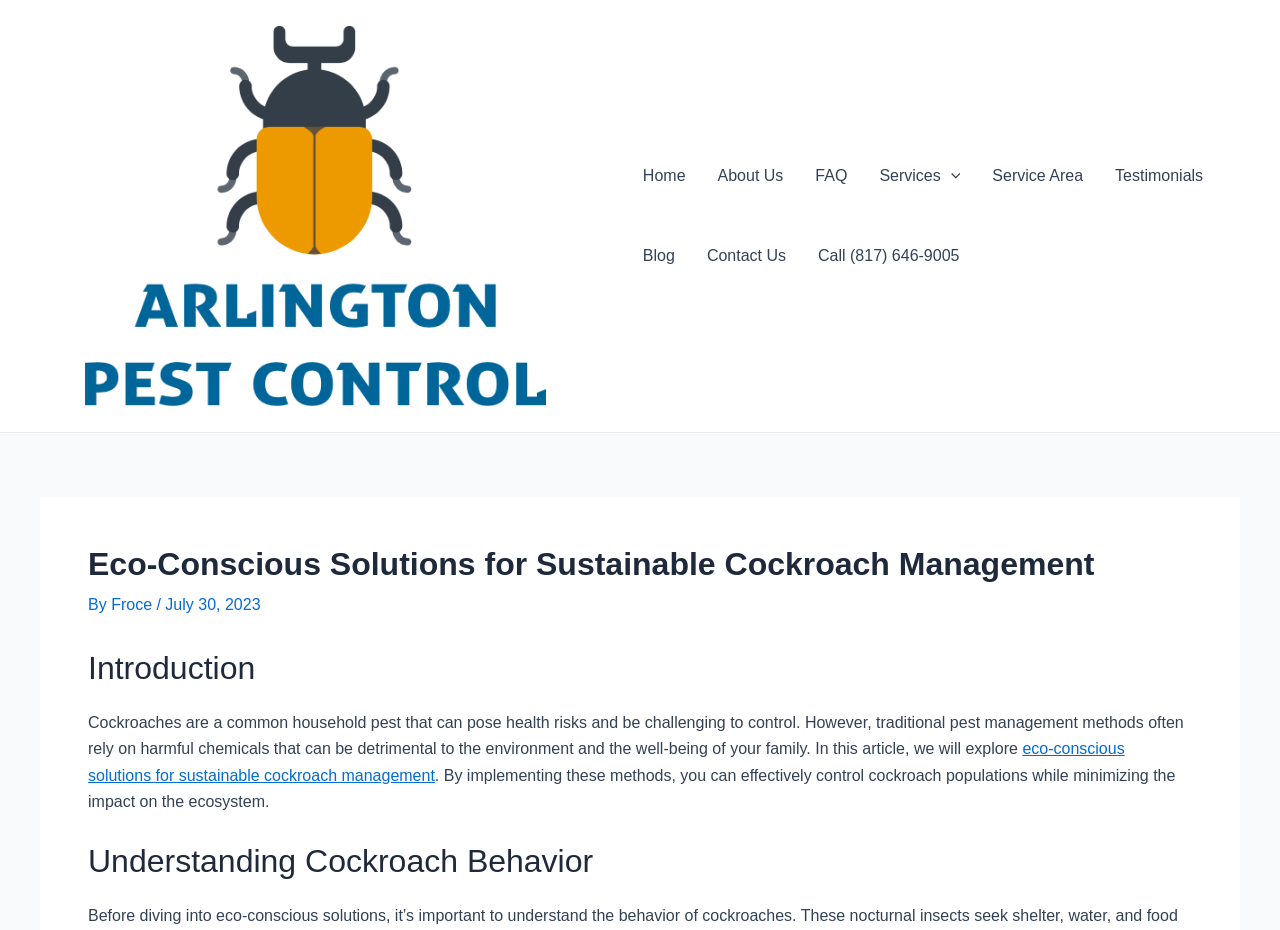Determine the coordinates of the bounding box that should be clicked to complete the instruction: "Call (817) 646-9005". The coordinates should be represented by four float numbers between 0 and 1: [left, top, right, bottom].

[0.627, 0.232, 0.762, 0.318]